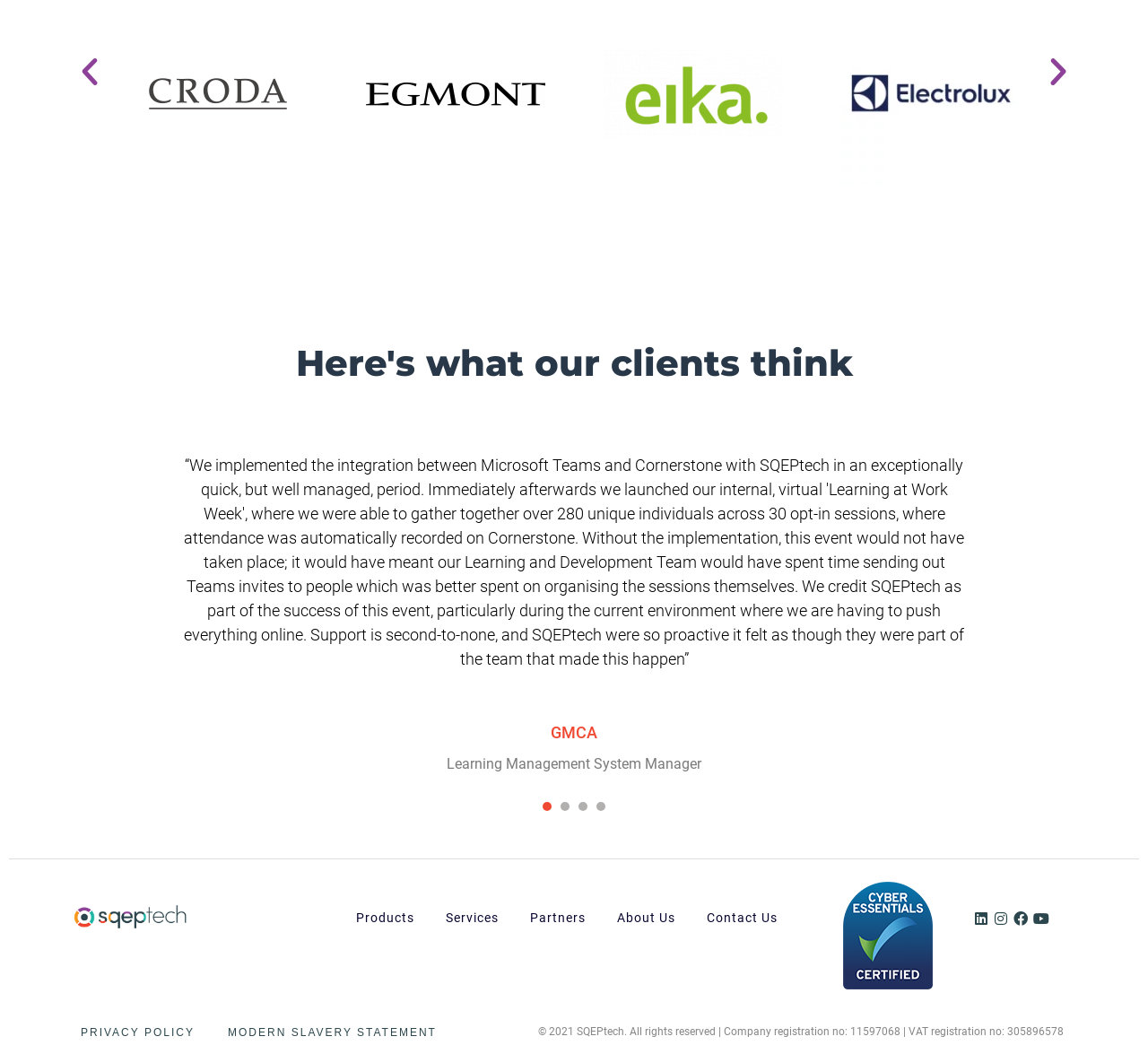Please determine the bounding box coordinates of the element to click on in order to accomplish the following task: "Click the 'Previous slide' button". Ensure the coordinates are four float numbers ranging from 0 to 1, i.e., [left, top, right, bottom].

[0.062, 0.051, 0.094, 0.085]